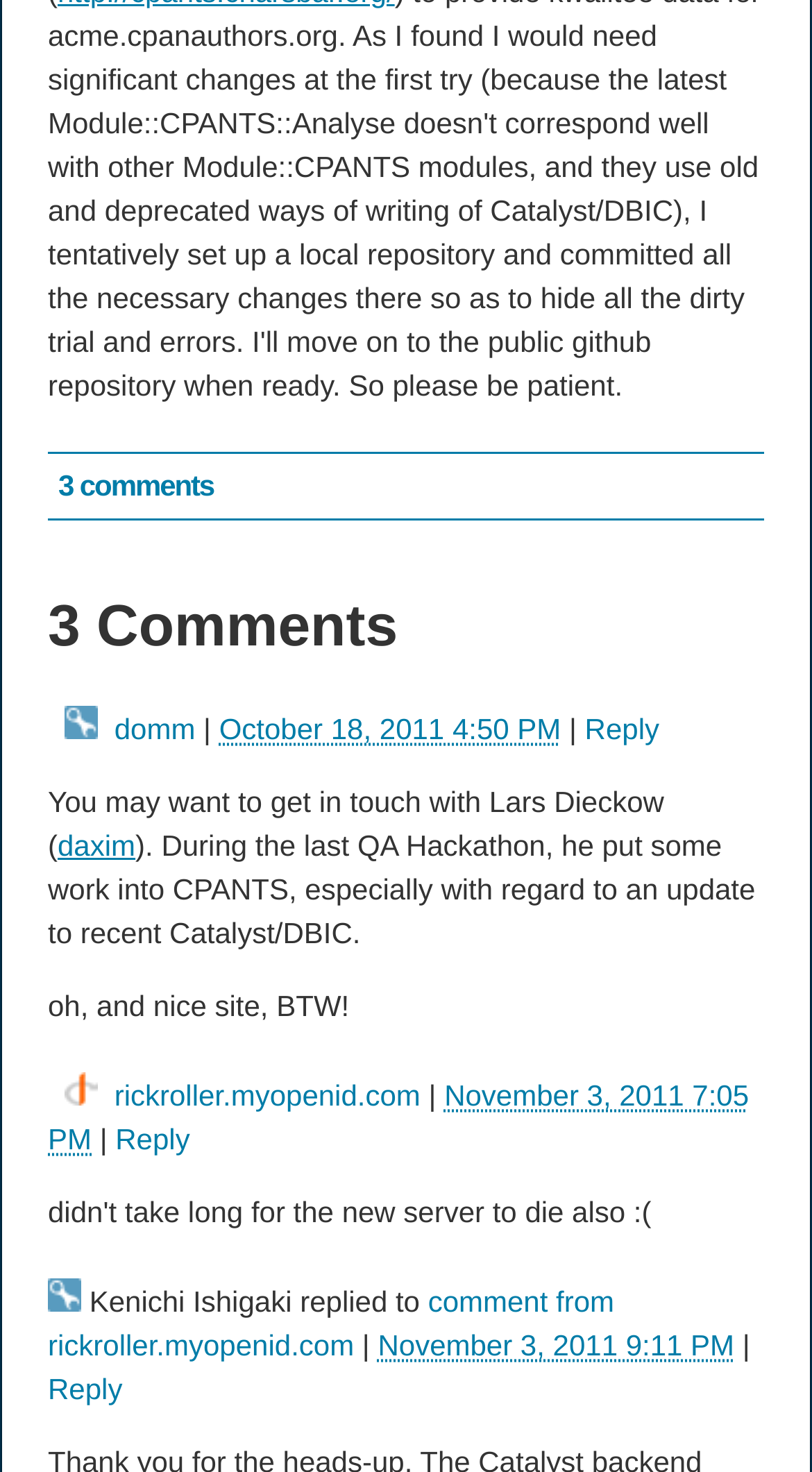What is the date of the last comment?
Provide a detailed and extensive answer to the question.

The last comment has a timestamp 'November 3, 2011 9:11 PM' which indicates the date of the last comment.